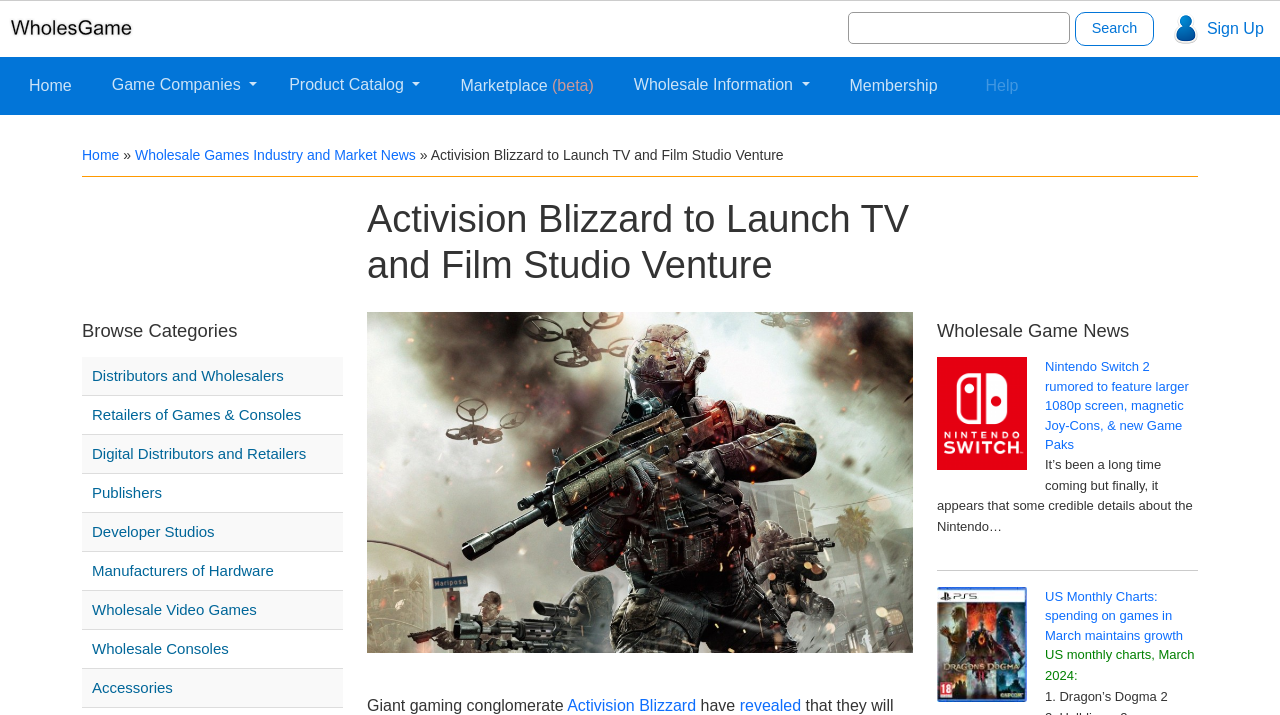Refer to the image and answer the question with as much detail as possible: What is the logo on the top left corner?

I found the image element with the description 'WholesGame logo' at the top left corner of the webpage, with bounding box coordinates [0.005, 0.017, 0.107, 0.062].